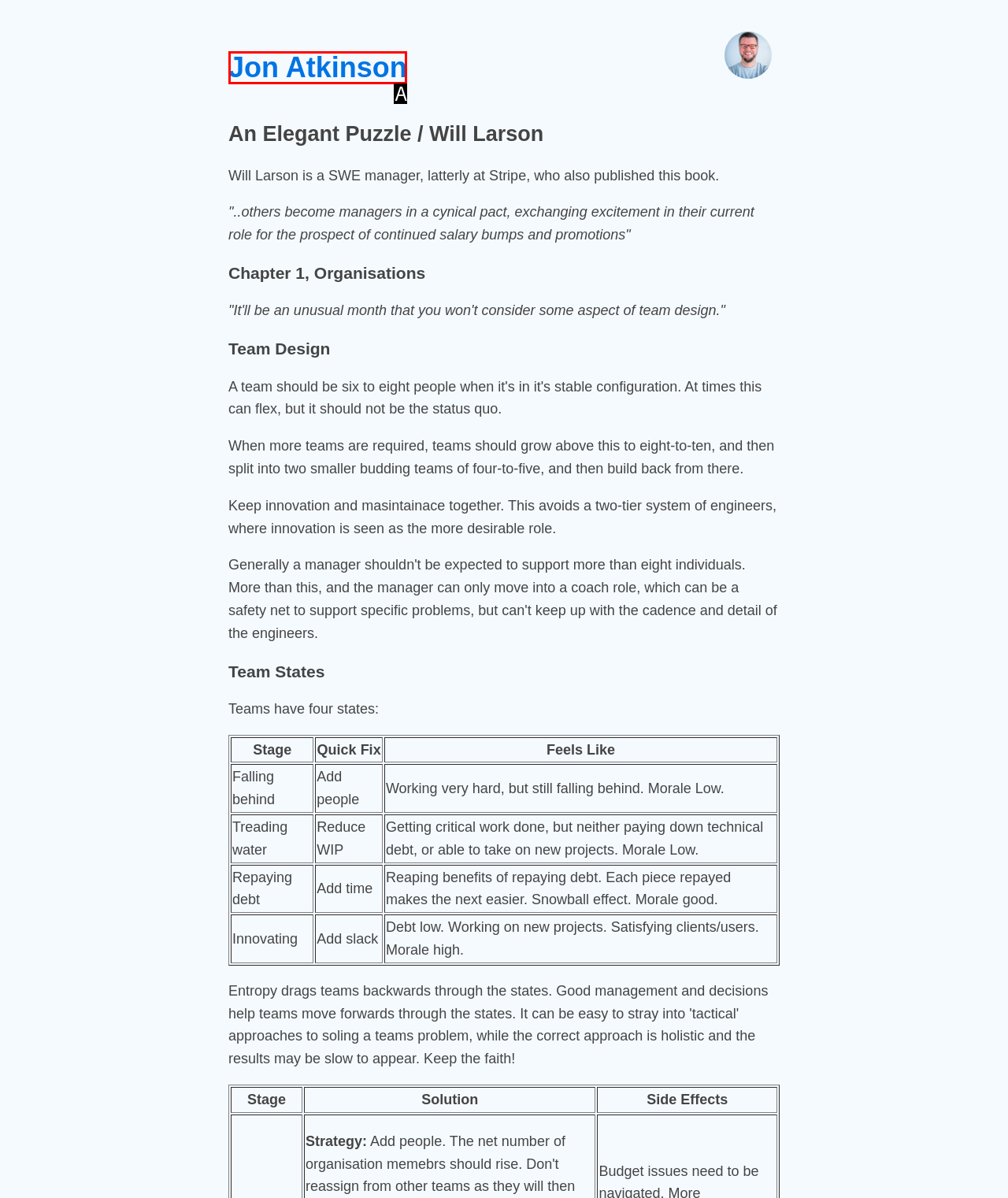Determine the HTML element that aligns with the description: Jon Atkinson
Answer by stating the letter of the appropriate option from the available choices.

A